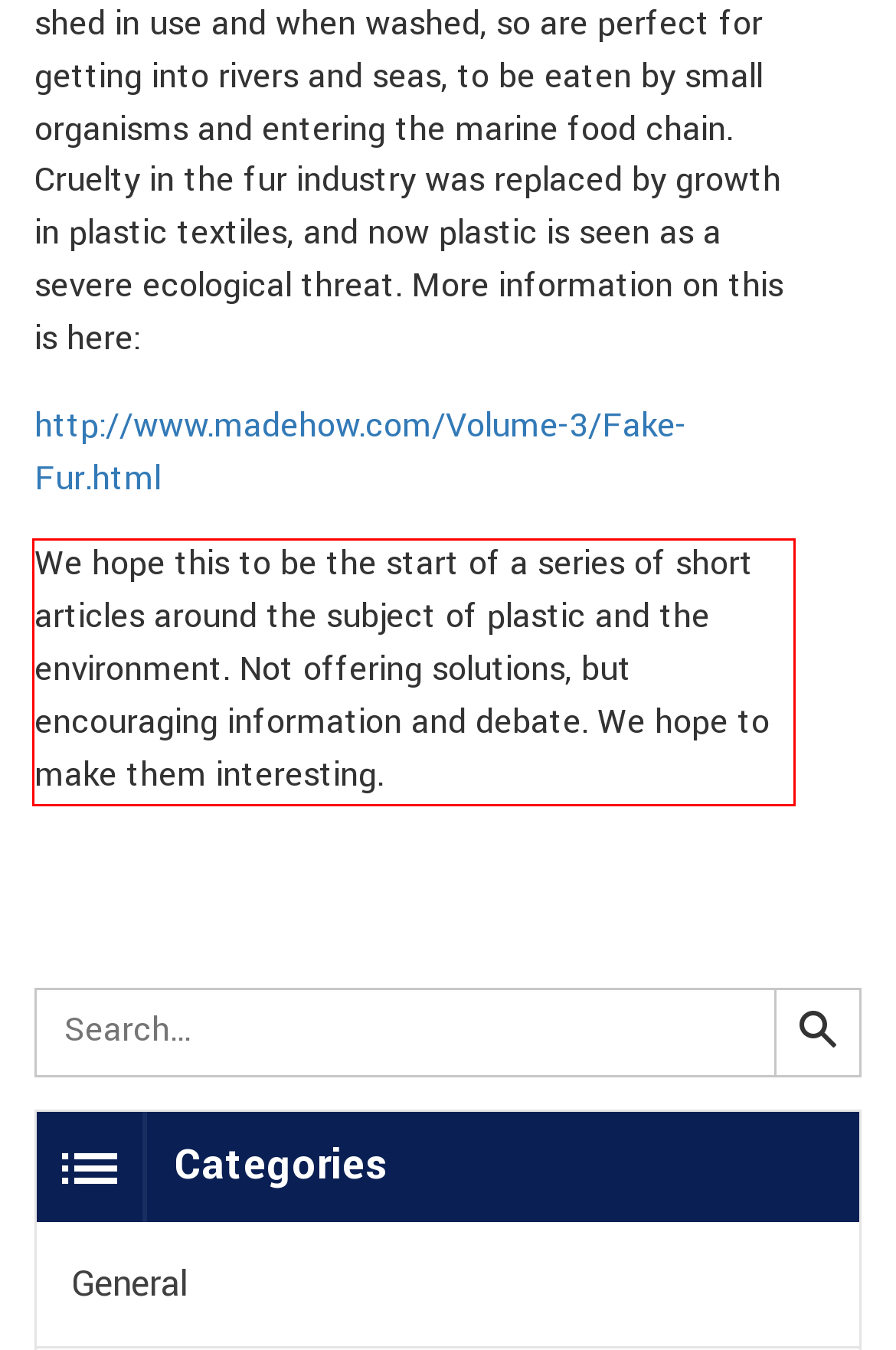Please examine the webpage screenshot containing a red bounding box and use OCR to recognize and output the text inside the red bounding box.

We hope this to be the start of a series of short articles around the subject of plastic and the environment. Not offering solutions, but encouraging information and debate. We hope to make them interesting.